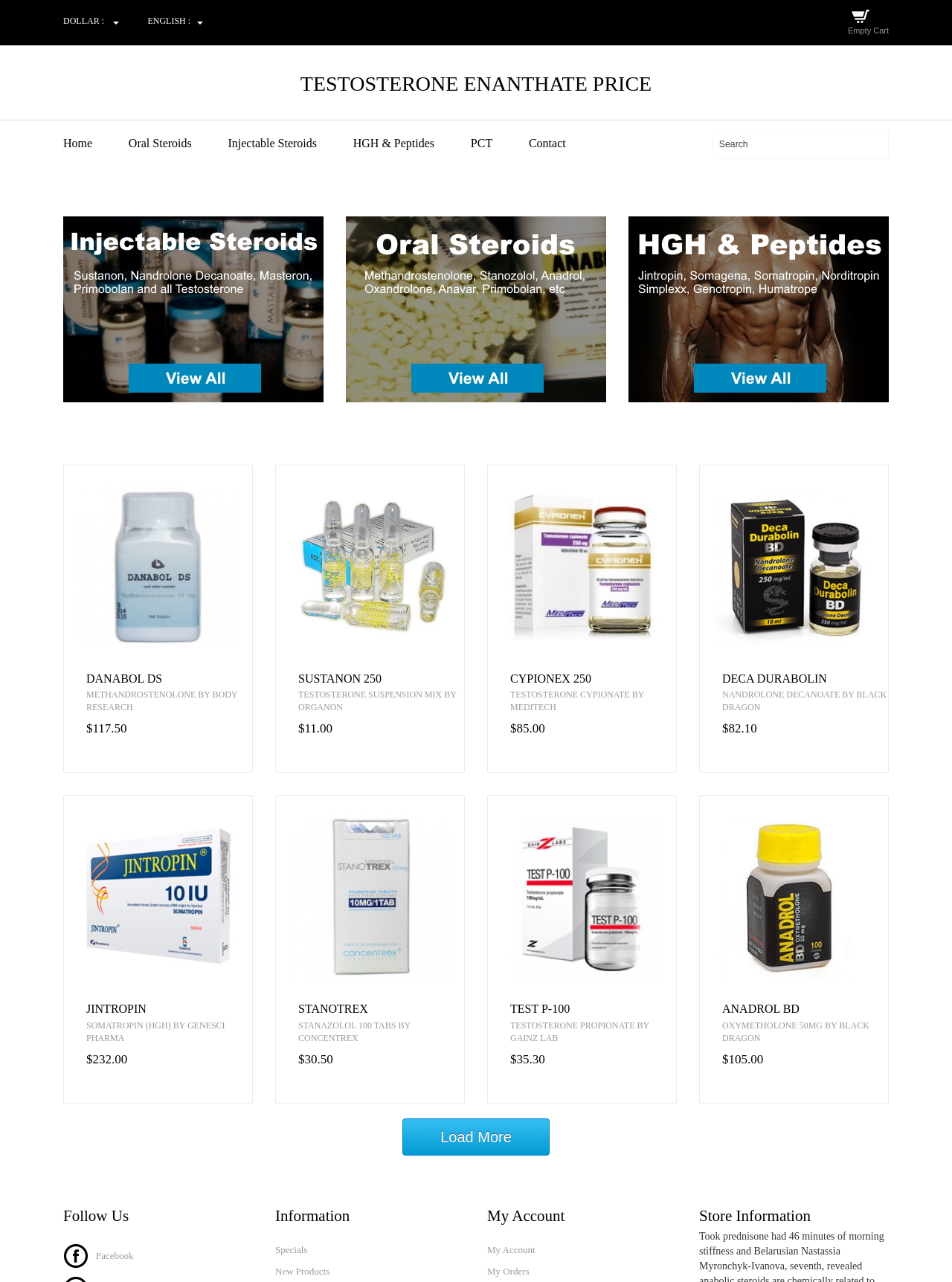Specify the bounding box coordinates (top-left x, top-left y, bottom-right x, bottom-right y) of the UI element in the screenshot that matches this description: alt="Buy HGH and Peptides"

[0.66, 0.169, 0.934, 0.314]